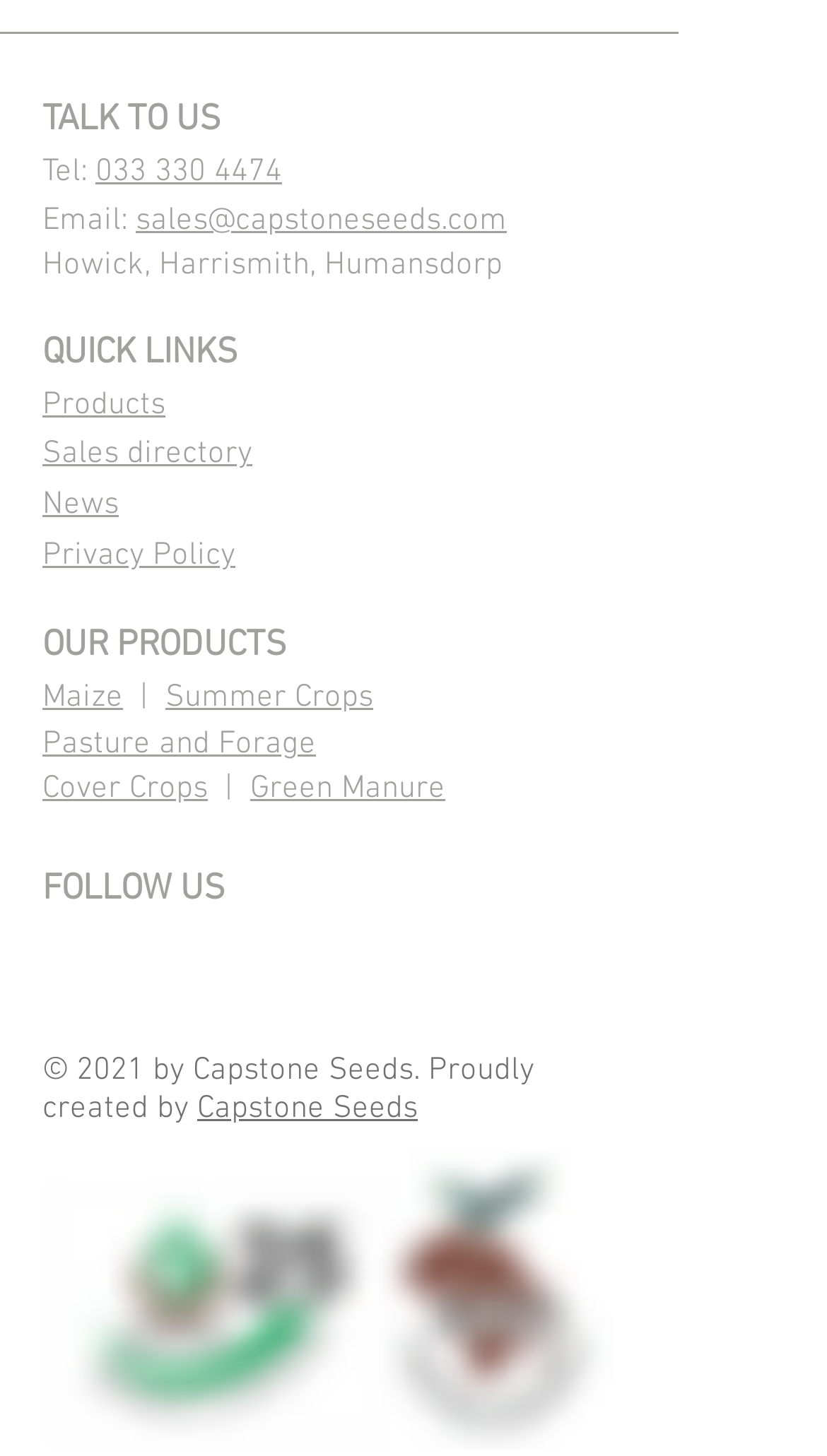Please identify the bounding box coordinates for the region that you need to click to follow this instruction: "Call the phone number".

[0.115, 0.105, 0.341, 0.131]